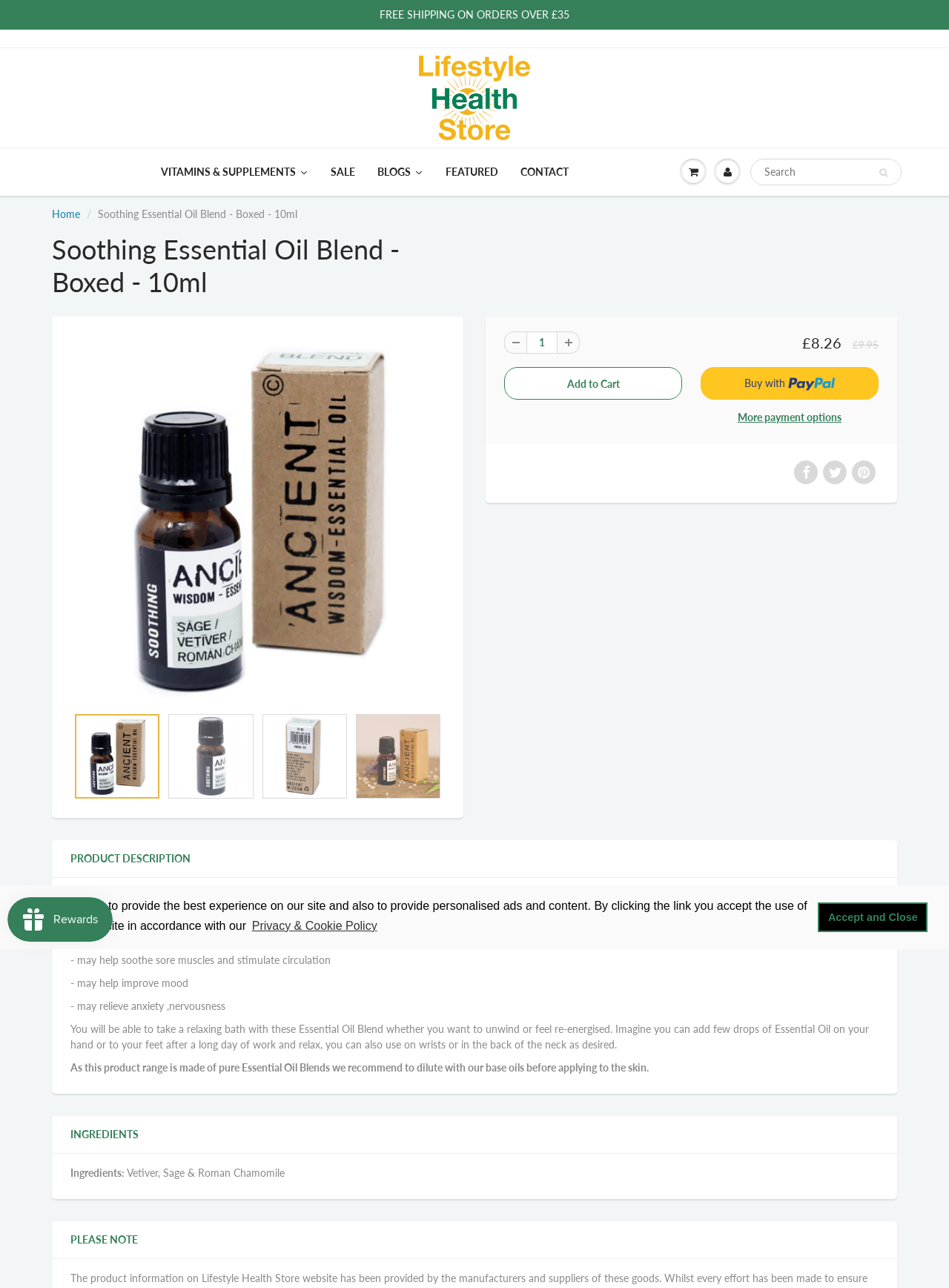Please find the bounding box coordinates of the clickable region needed to complete the following instruction: "Add to cart". The bounding box coordinates must consist of four float numbers between 0 and 1, i.e., [left, top, right, bottom].

[0.531, 0.285, 0.719, 0.31]